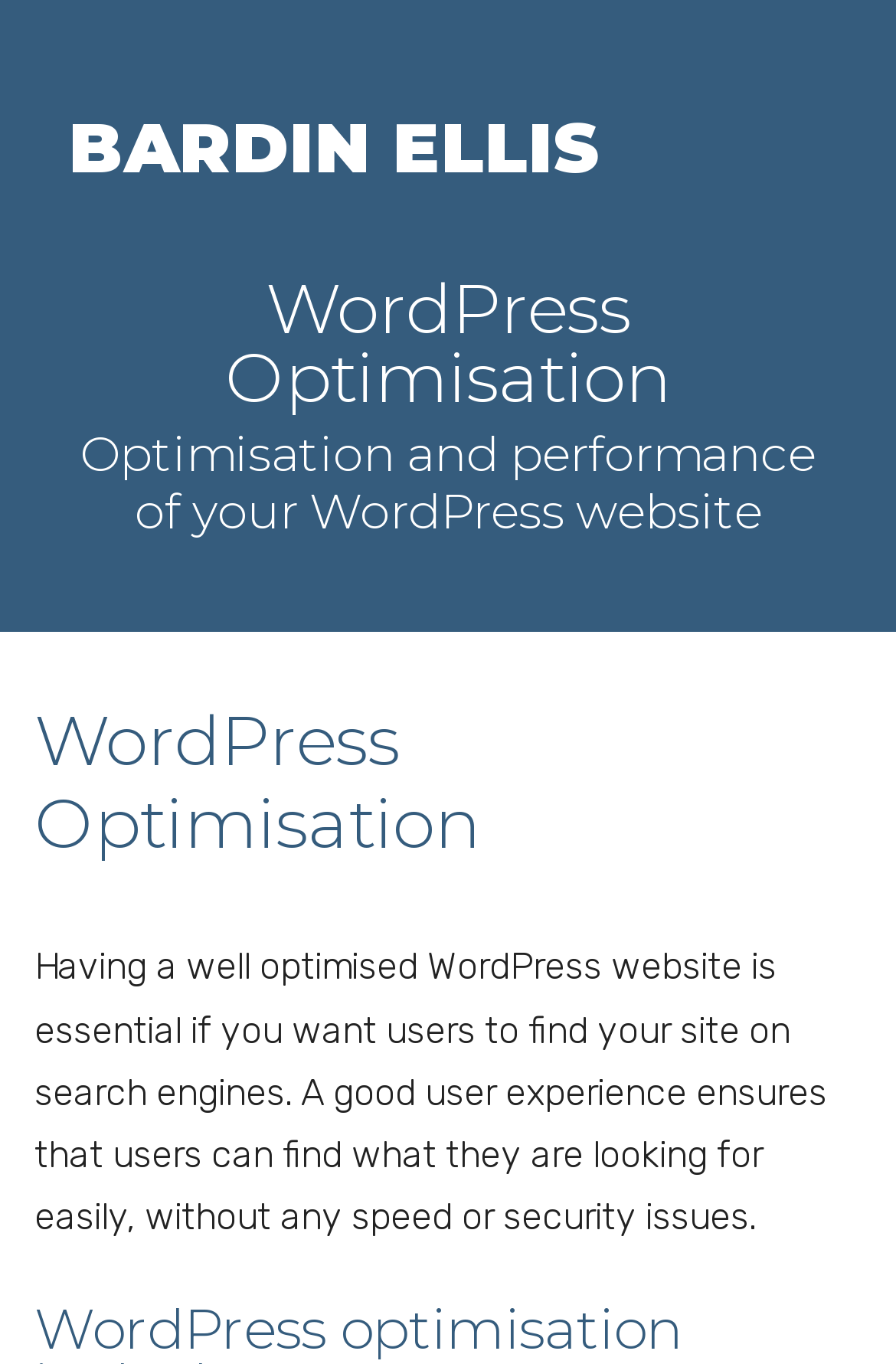Predict the bounding box of the UI element based on this description: "Bardin Ellis".

[0.077, 0.077, 0.669, 0.14]